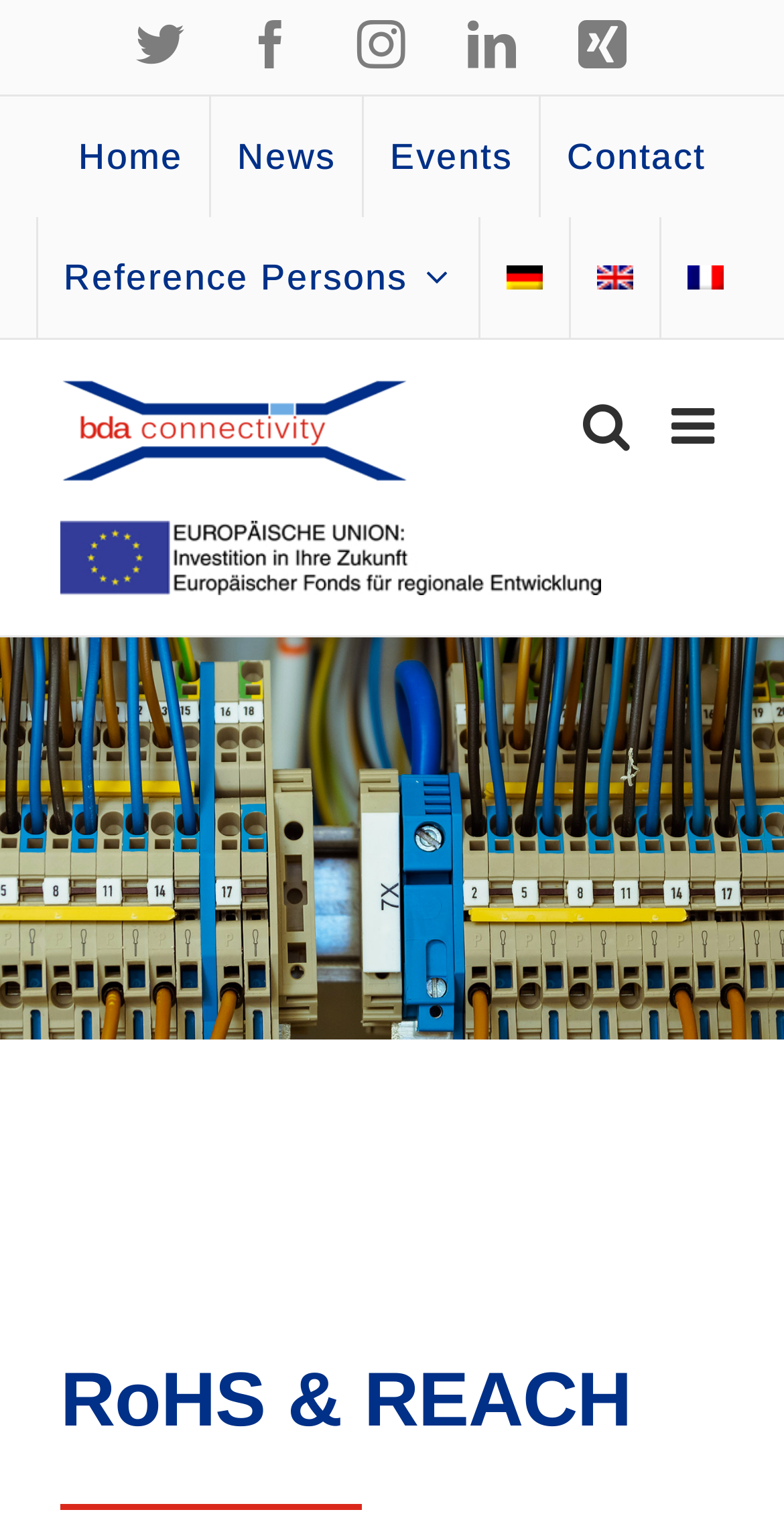What is the language currently selected?
Please respond to the question with a detailed and thorough explanation.

I looked at the language selection links and did not find any of them highlighted or selected, indicating that no language is currently selected.